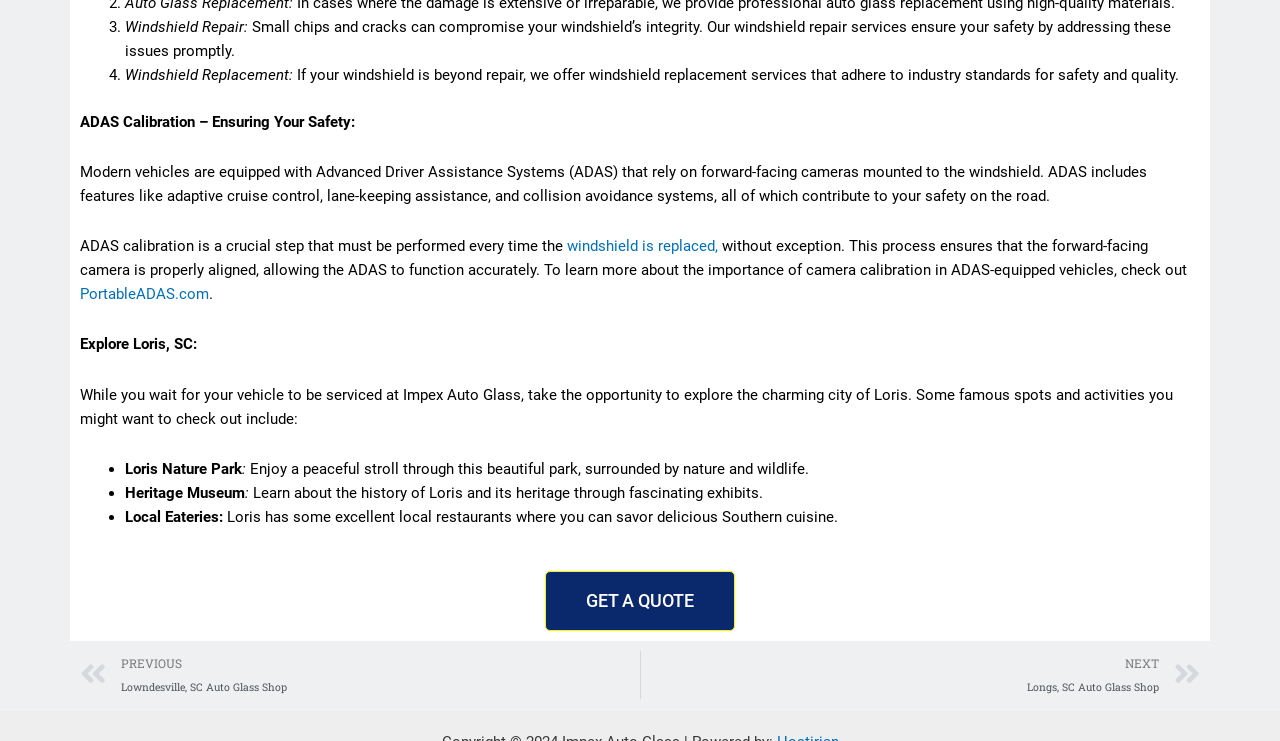Identify the bounding box for the described UI element: "NextLongs, SC Auto Glass ShopNext".

[0.5, 0.879, 0.938, 0.944]